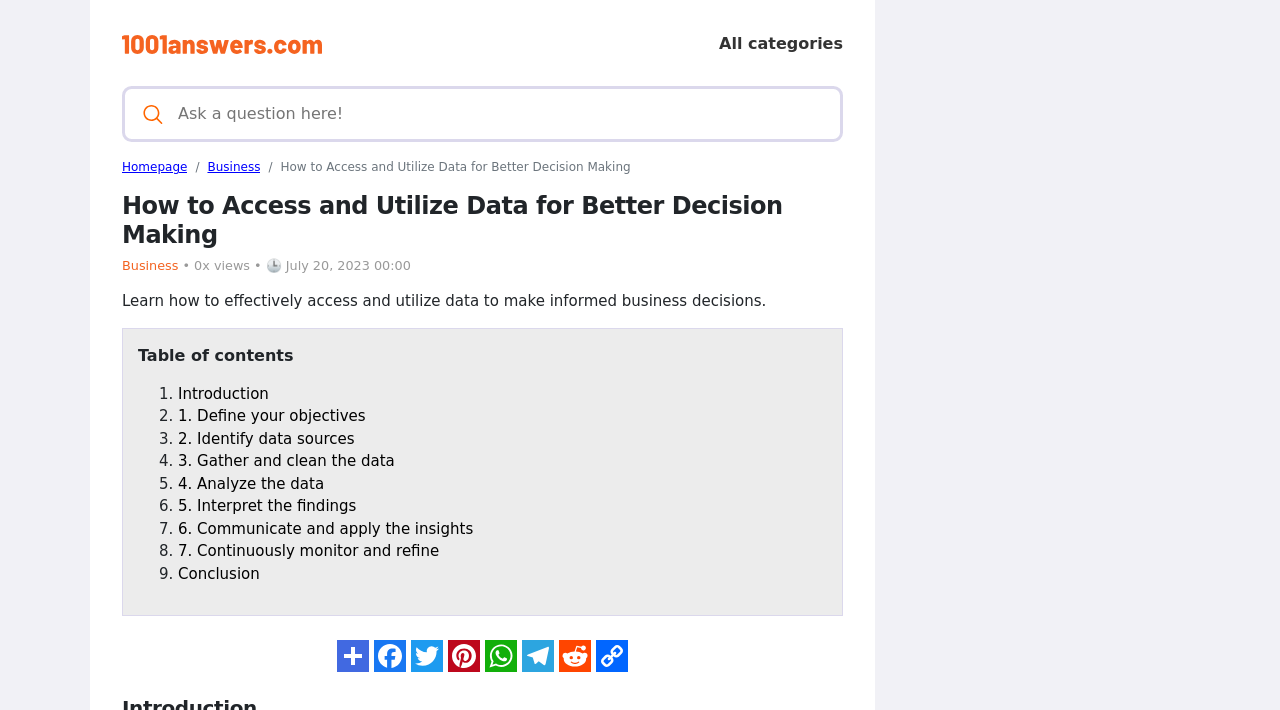Determine the bounding box coordinates of the section to be clicked to follow the instruction: "Download the 2024 Tax Calendar". The coordinates should be given as four float numbers between 0 and 1, formatted as [left, top, right, bottom].

None